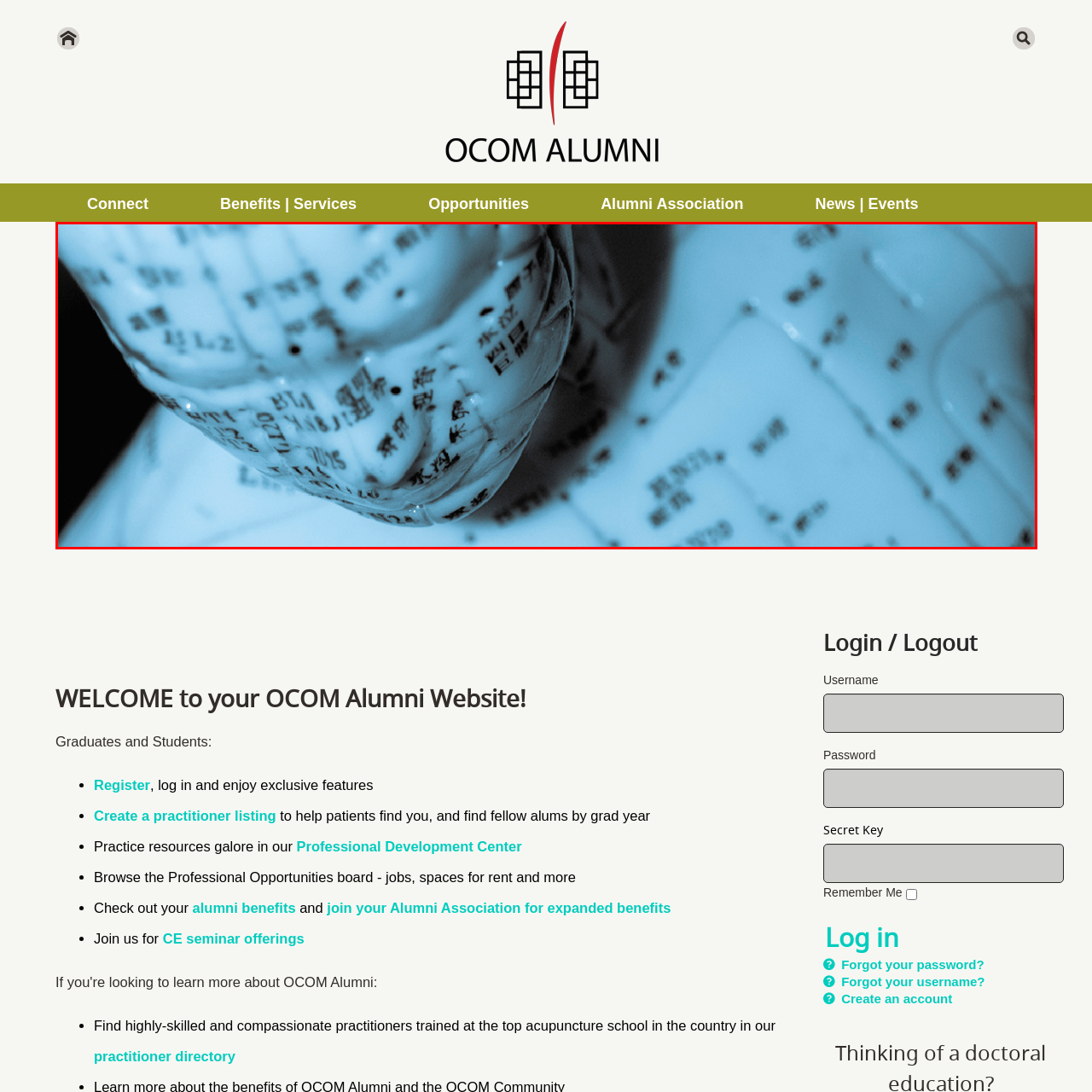Look closely at the image highlighted by the red bounding box and supply a detailed explanation in response to the following question: What color is used to highlight the contours and details of the model?

The bluish hue is used to emphasize the contours and details of the anatomical model, making it easier to visualize and understand the acupuncture points and pathways.